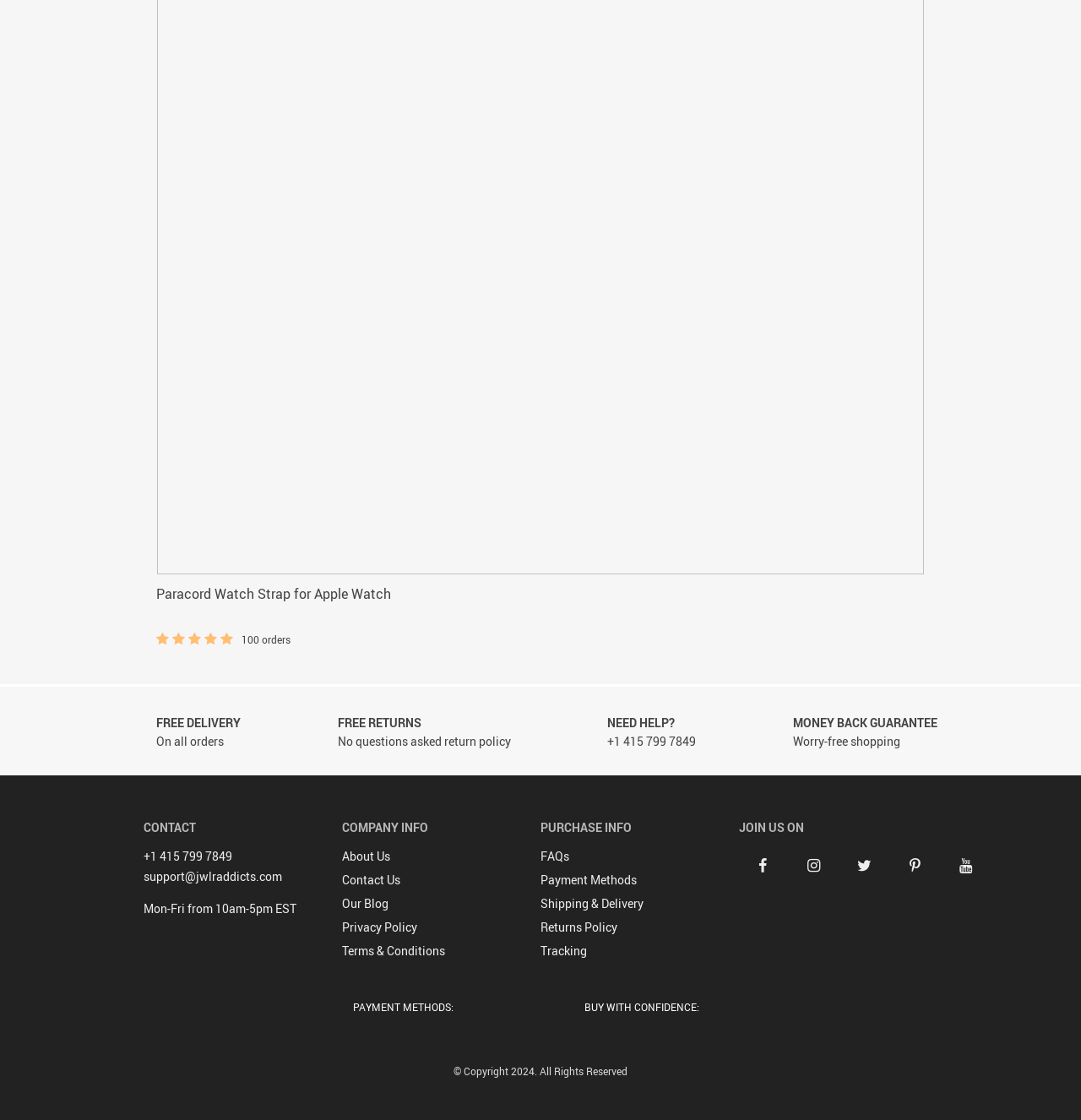What is the product name?
Using the image, give a concise answer in the form of a single word or short phrase.

Paracord Watch Strap for Apple Watch